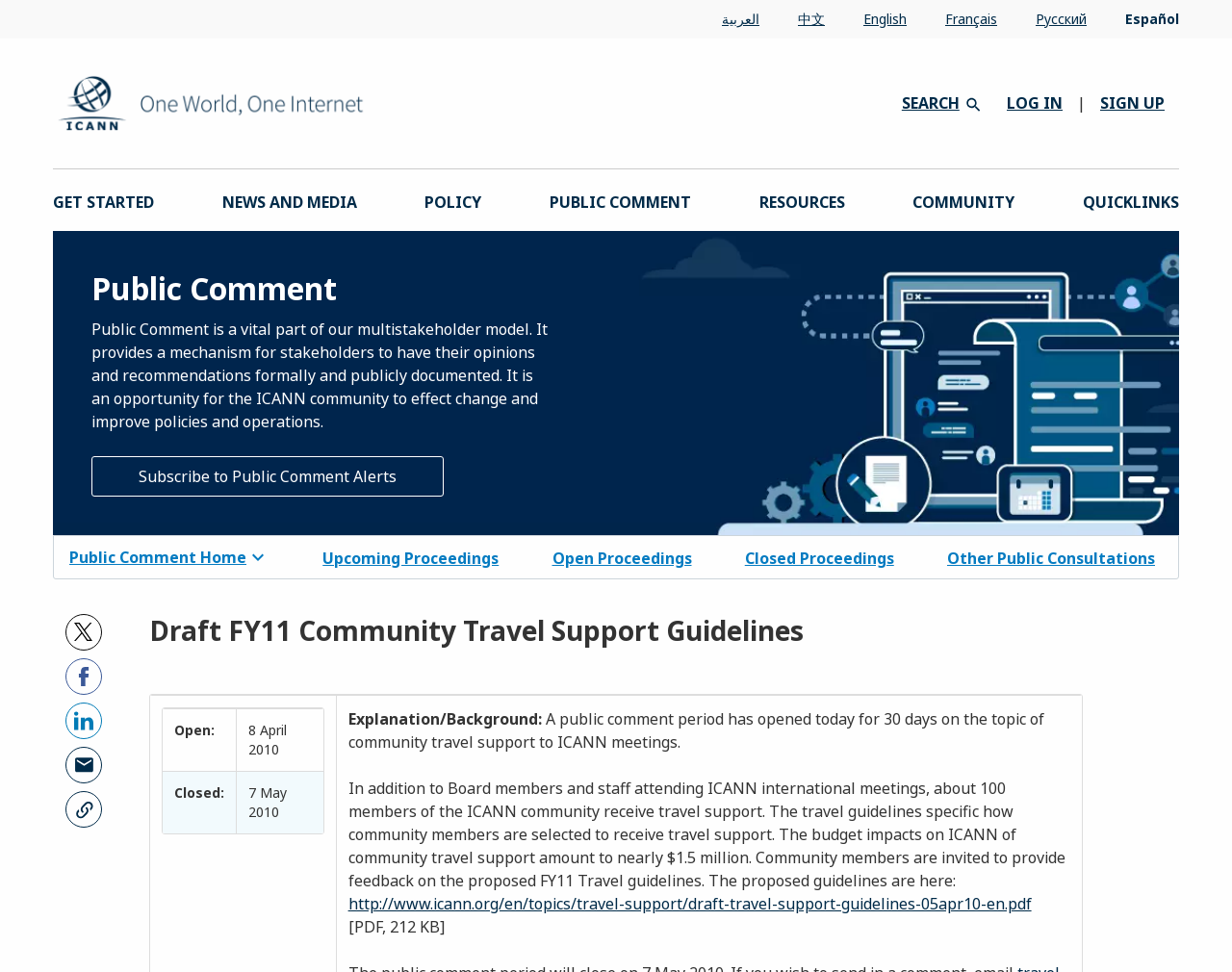What is the deadline for submitting comments?
Answer the question with just one word or phrase using the image.

7 May 2010